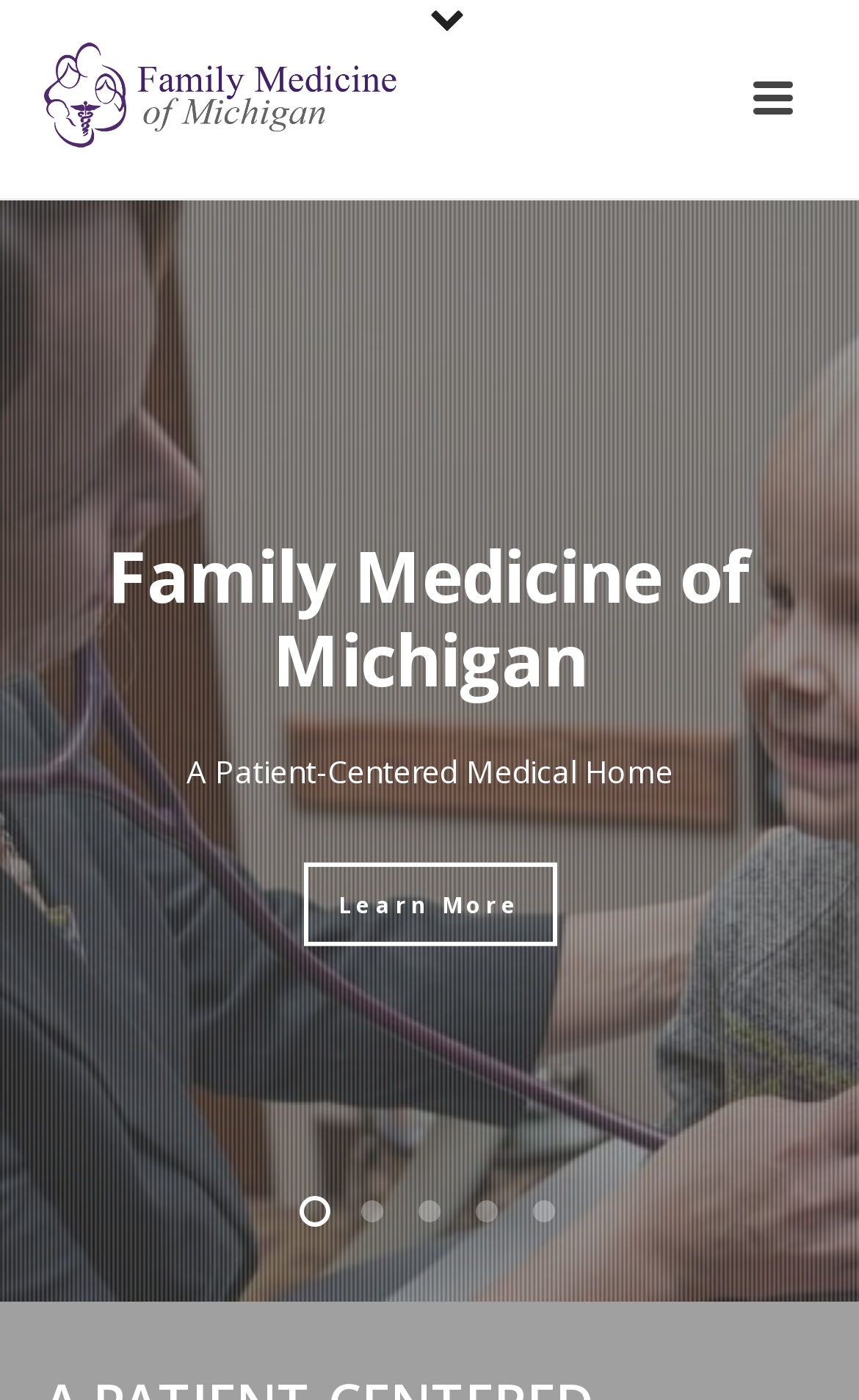Please reply to the following question with a single word or a short phrase:
What is the purpose of the image at the top of the page?

Logo